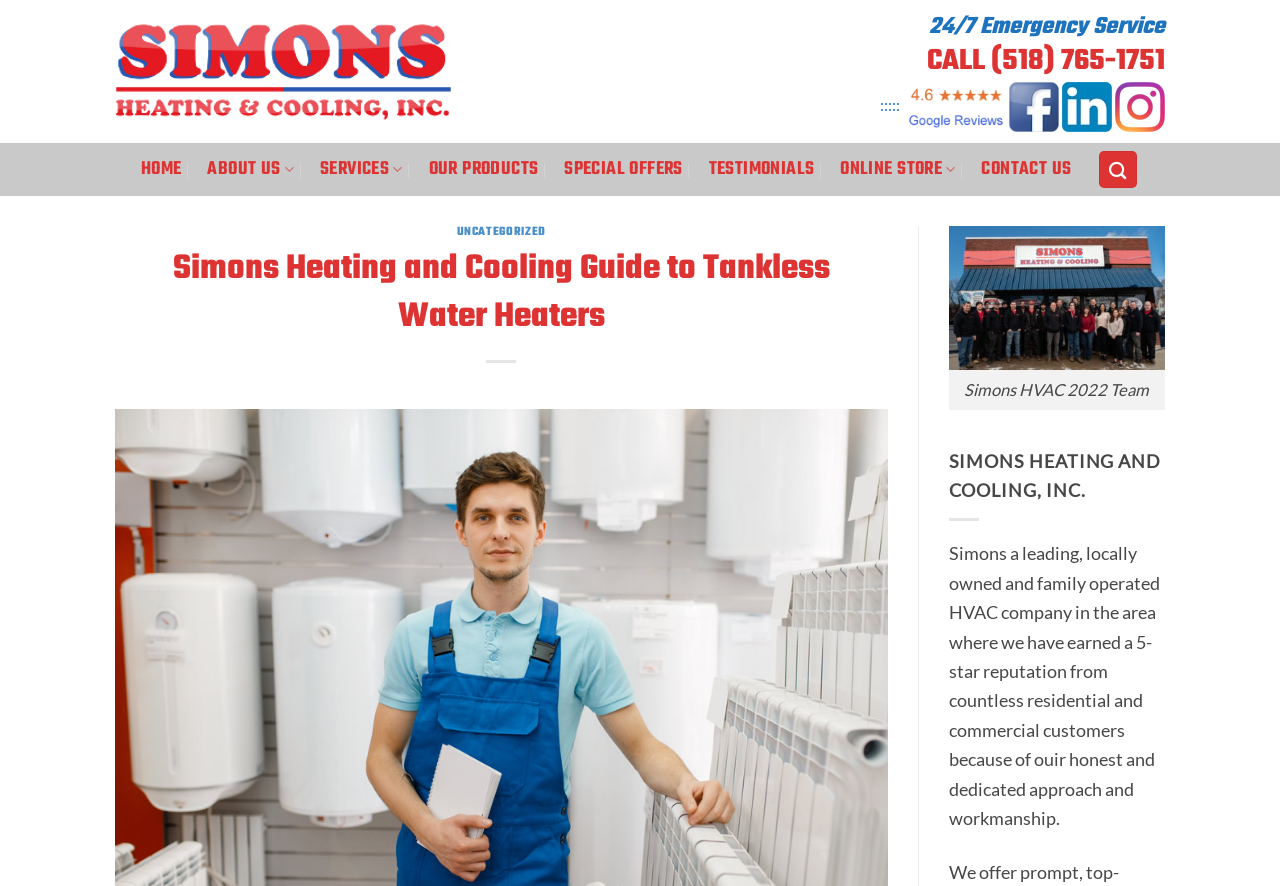Please identify the coordinates of the bounding box that should be clicked to fulfill this instruction: "Learn about tankless water heaters".

[0.111, 0.278, 0.672, 0.386]